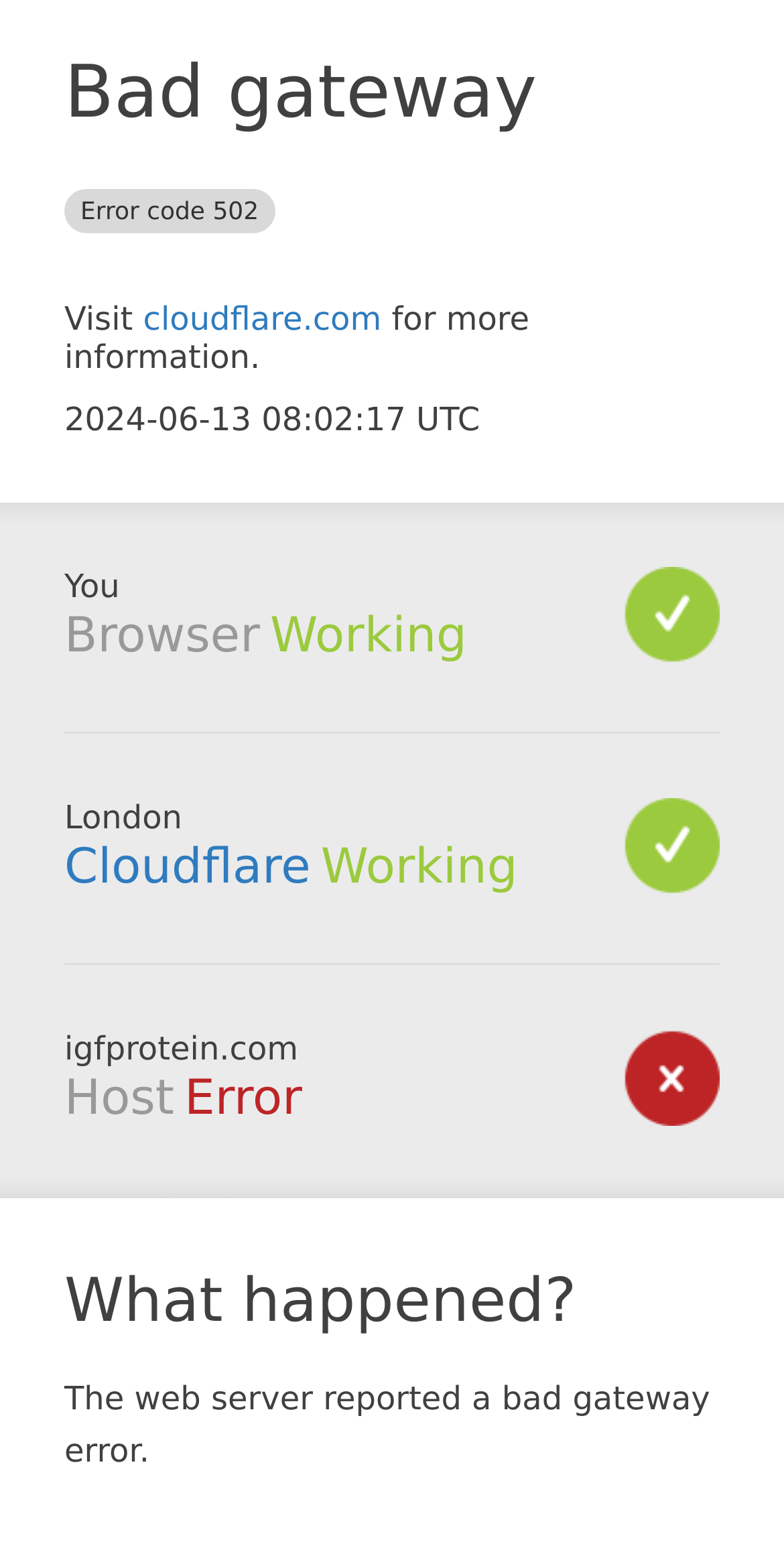What is the current date and time? Look at the image and give a one-word or short phrase answer.

2024-06-13 08:02:17 UTC